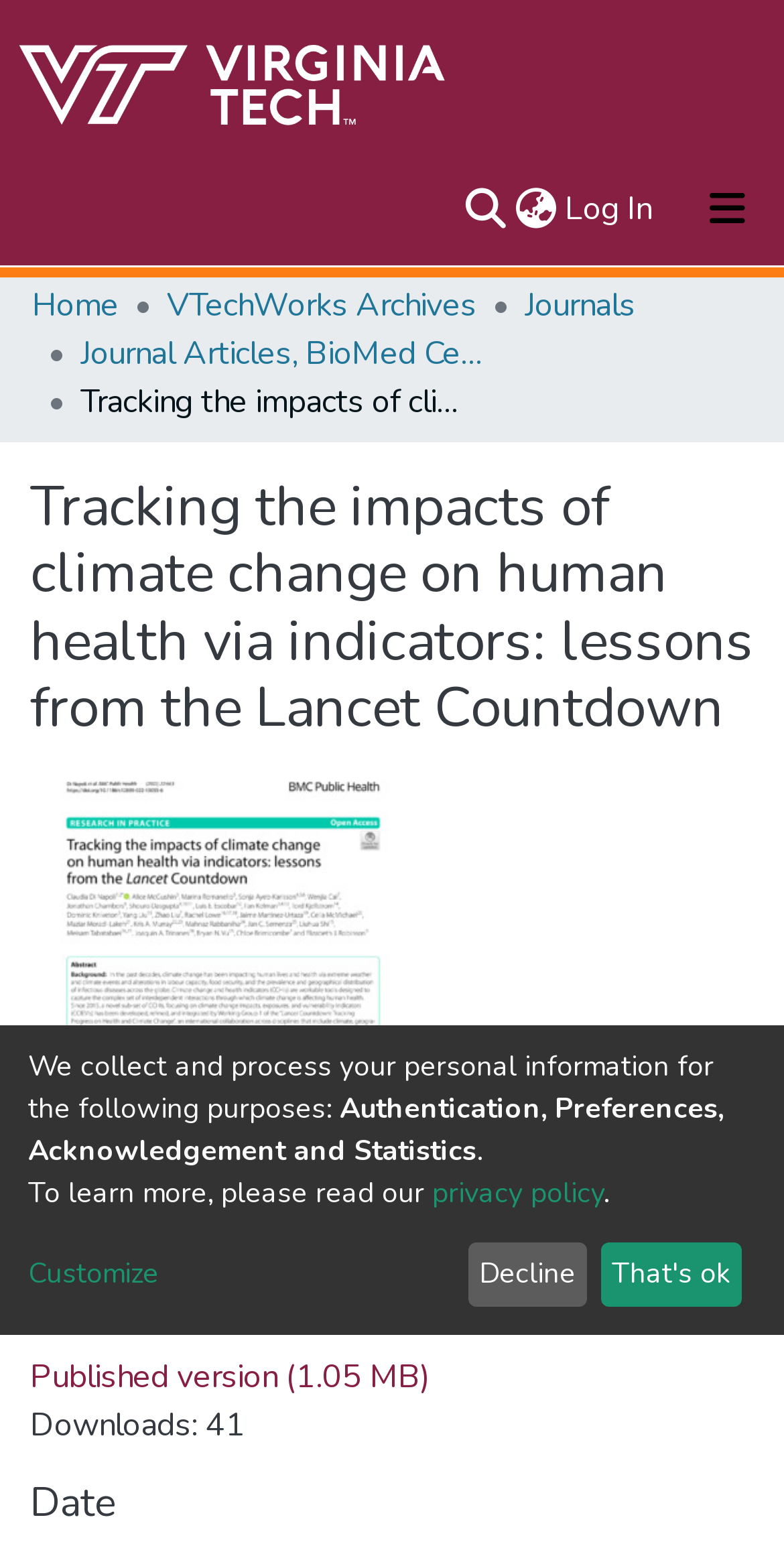How many links are in the main navigation bar?
Please answer the question with a detailed and comprehensive explanation.

The main navigation bar is located below the user profile bar and contains four links: 'About', 'Communities & Collections', 'All of VTechWorks', and 'Statistics'. These links provide access to different sections of the website.